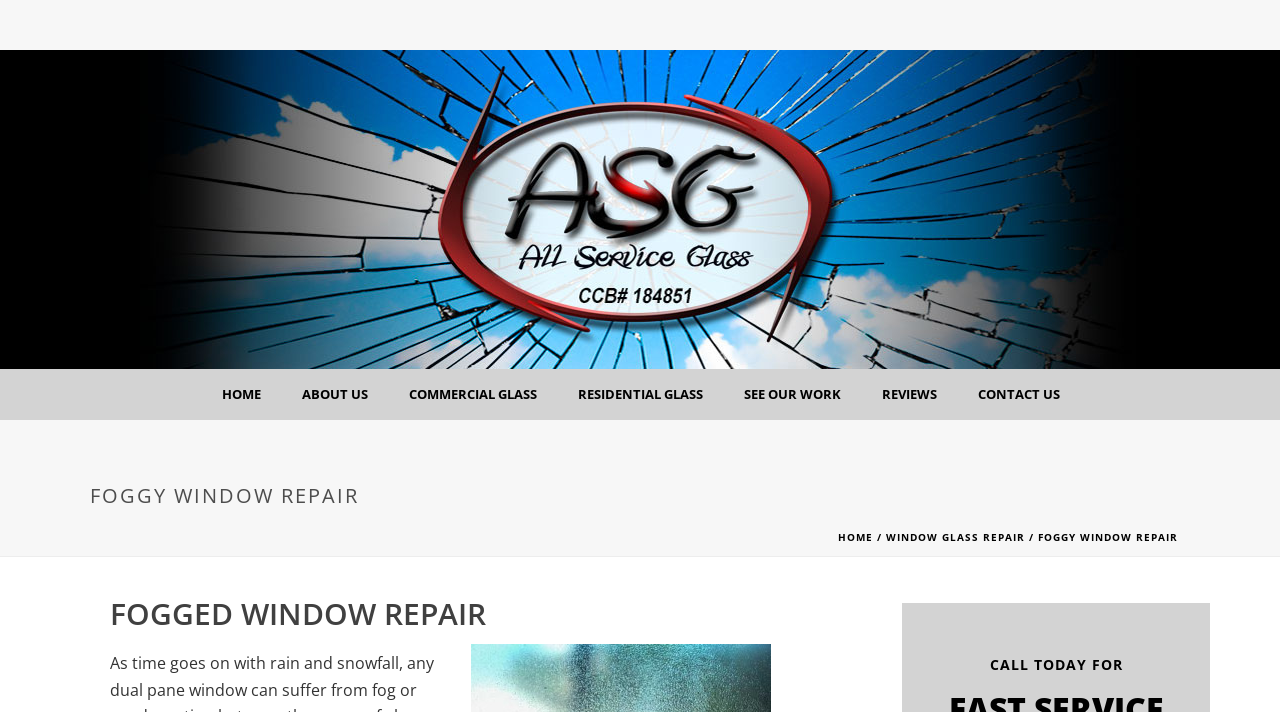Provide the bounding box coordinates for the UI element described in this sentence: "Reviews". The coordinates should be four float values between 0 and 1, i.e., [left, top, right, bottom].

[0.673, 0.518, 0.747, 0.59]